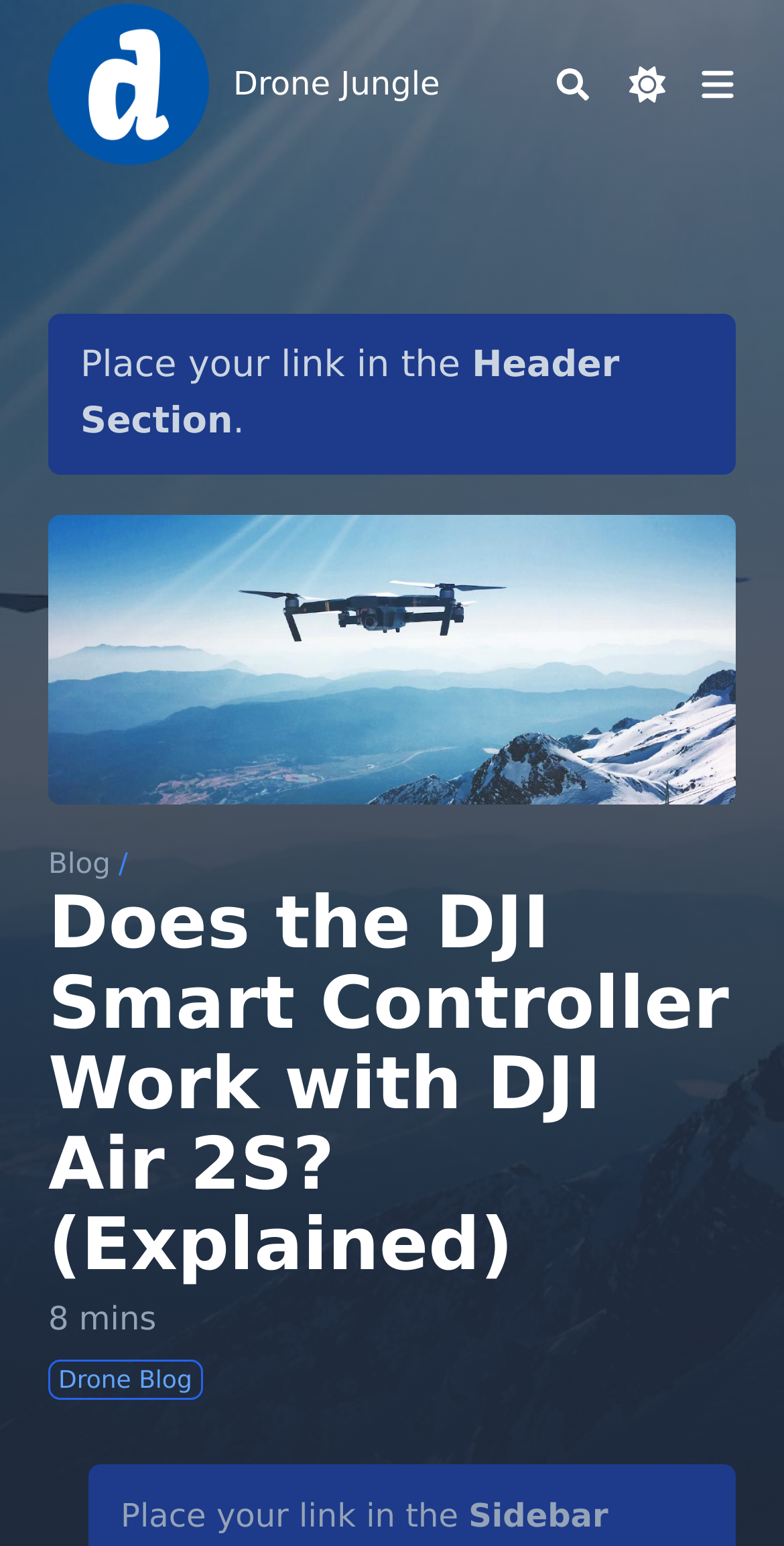Is there a search function on the website?
Provide a fully detailed and comprehensive answer to the question.

I determined that there is a search function on the website by finding the button element with the text 'Search', which suggests that users can search for content on the website.